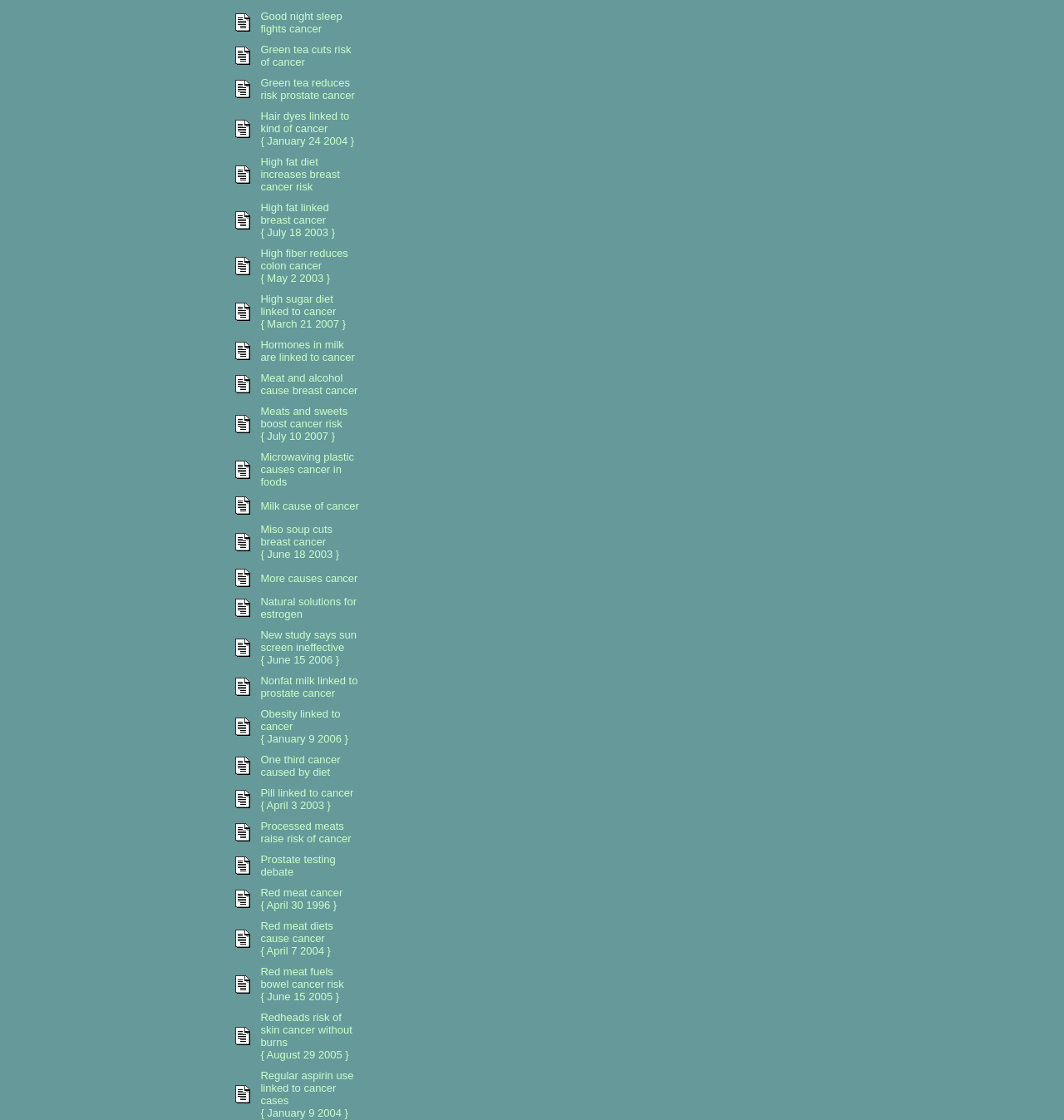Determine the bounding box coordinates for the clickable element required to fulfill the instruction: "Log in to the website". Provide the coordinates as four float numbers between 0 and 1, i.e., [left, top, right, bottom].

None